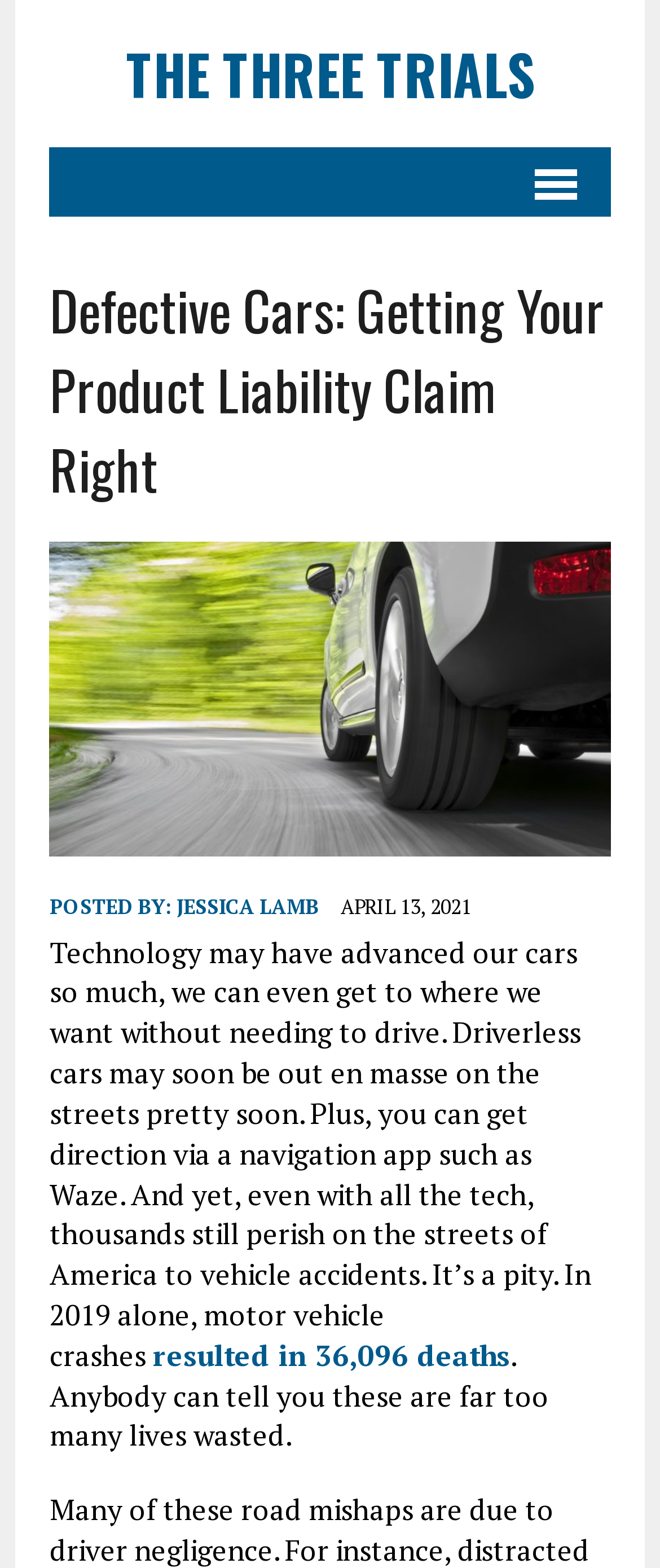Respond to the question below with a concise word or phrase:
When was the article posted?

April 13, 2021